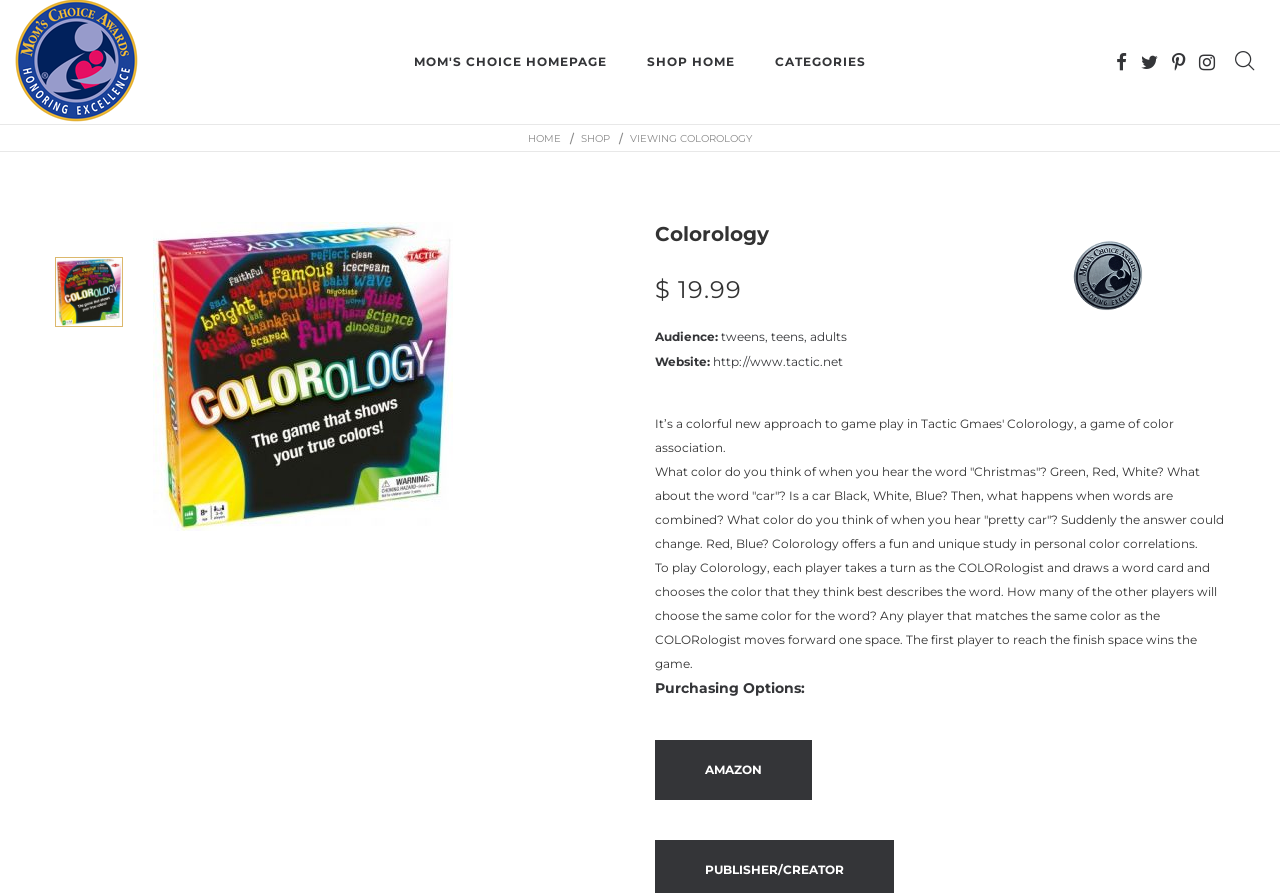Please find the bounding box coordinates of the element's region to be clicked to carry out this instruction: "view product details".

[0.512, 0.249, 0.957, 0.275]